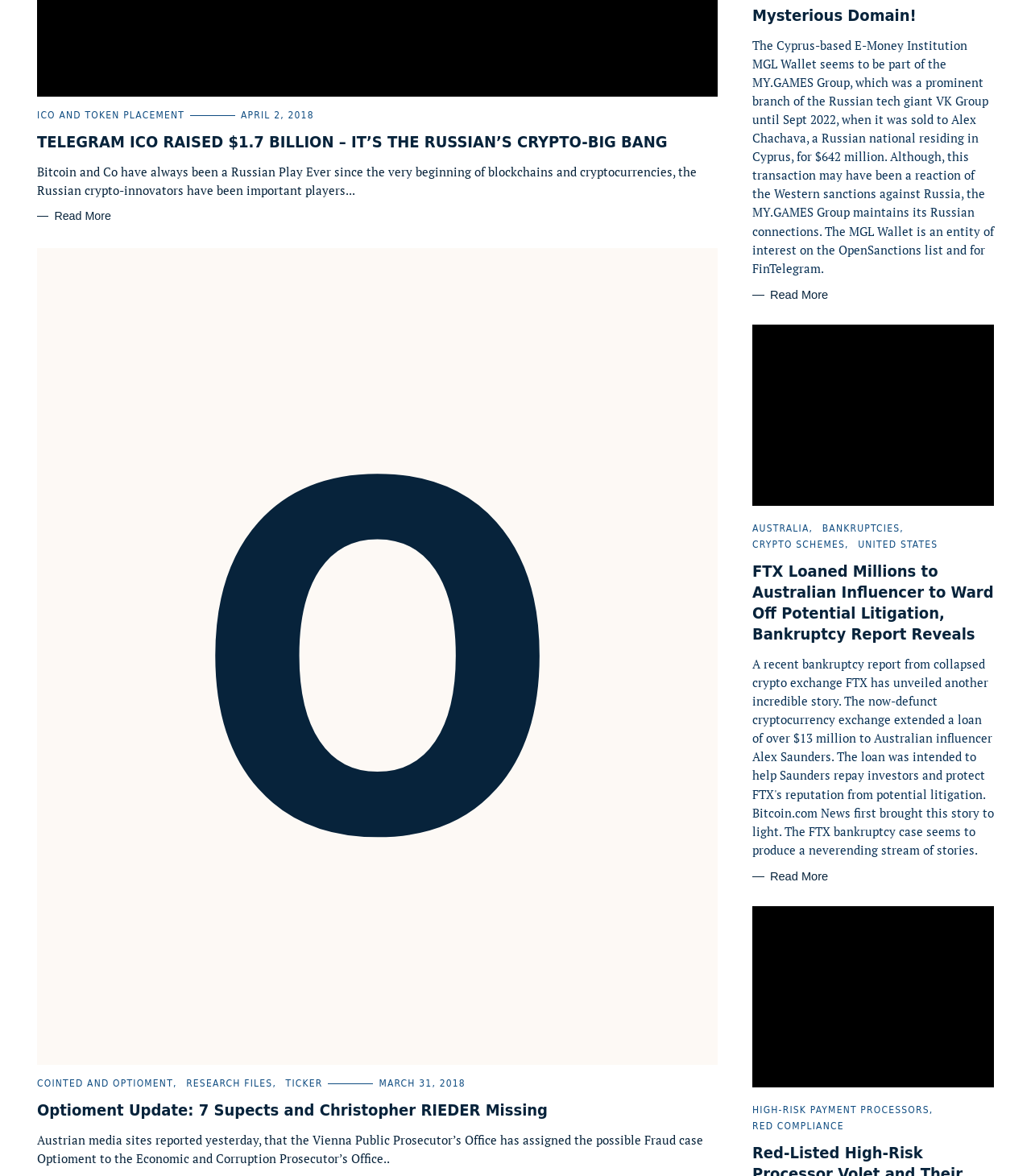Please identify the bounding box coordinates of the region to click in order to complete the task: "Visit COINTED AND OPTIOMENT". The coordinates must be four float numbers between 0 and 1, specified as [left, top, right, bottom].

[0.036, 0.917, 0.168, 0.926]